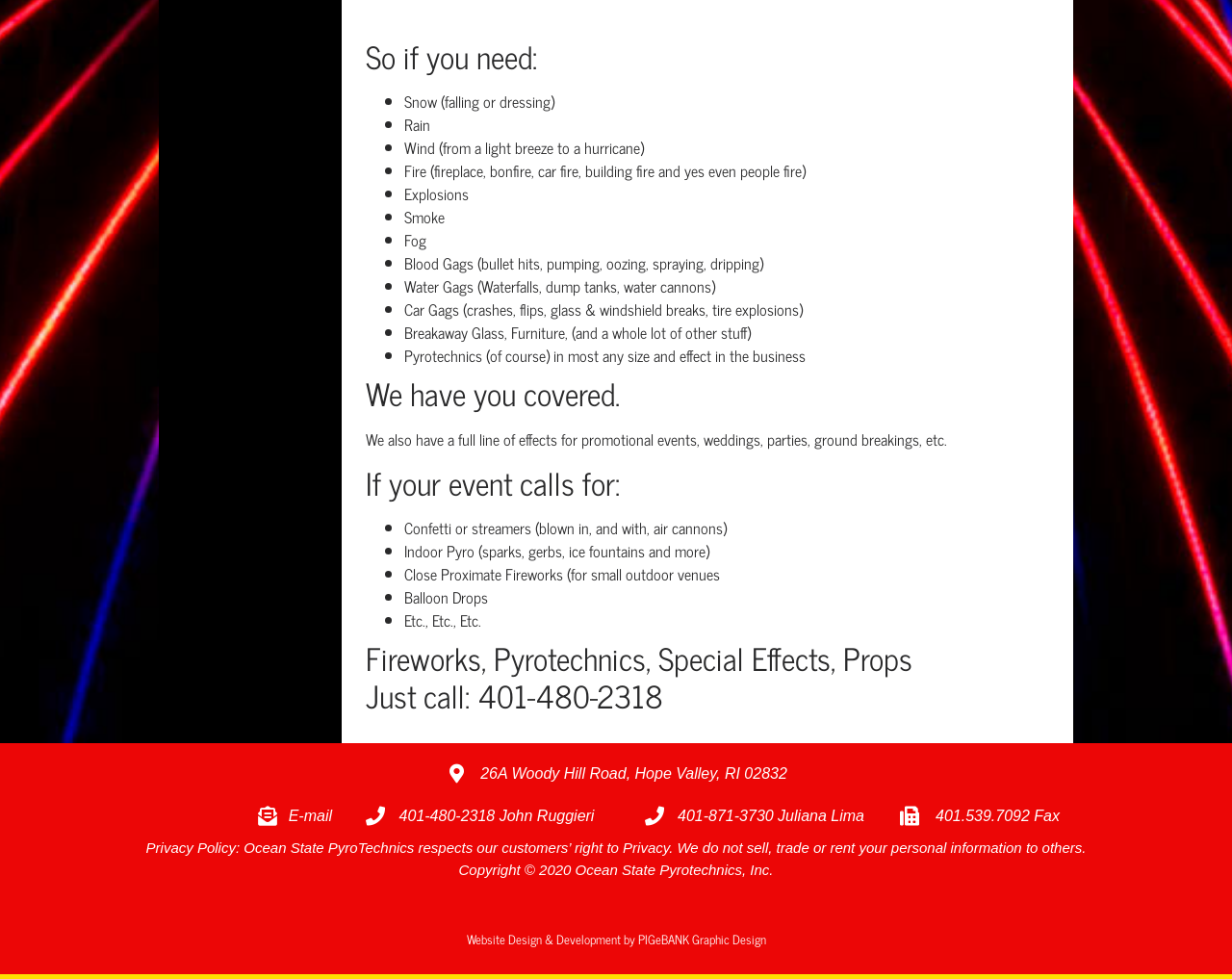Please determine the bounding box coordinates for the UI element described as: "401-480-2318 John Ruggieri".

[0.285, 0.822, 0.492, 0.846]